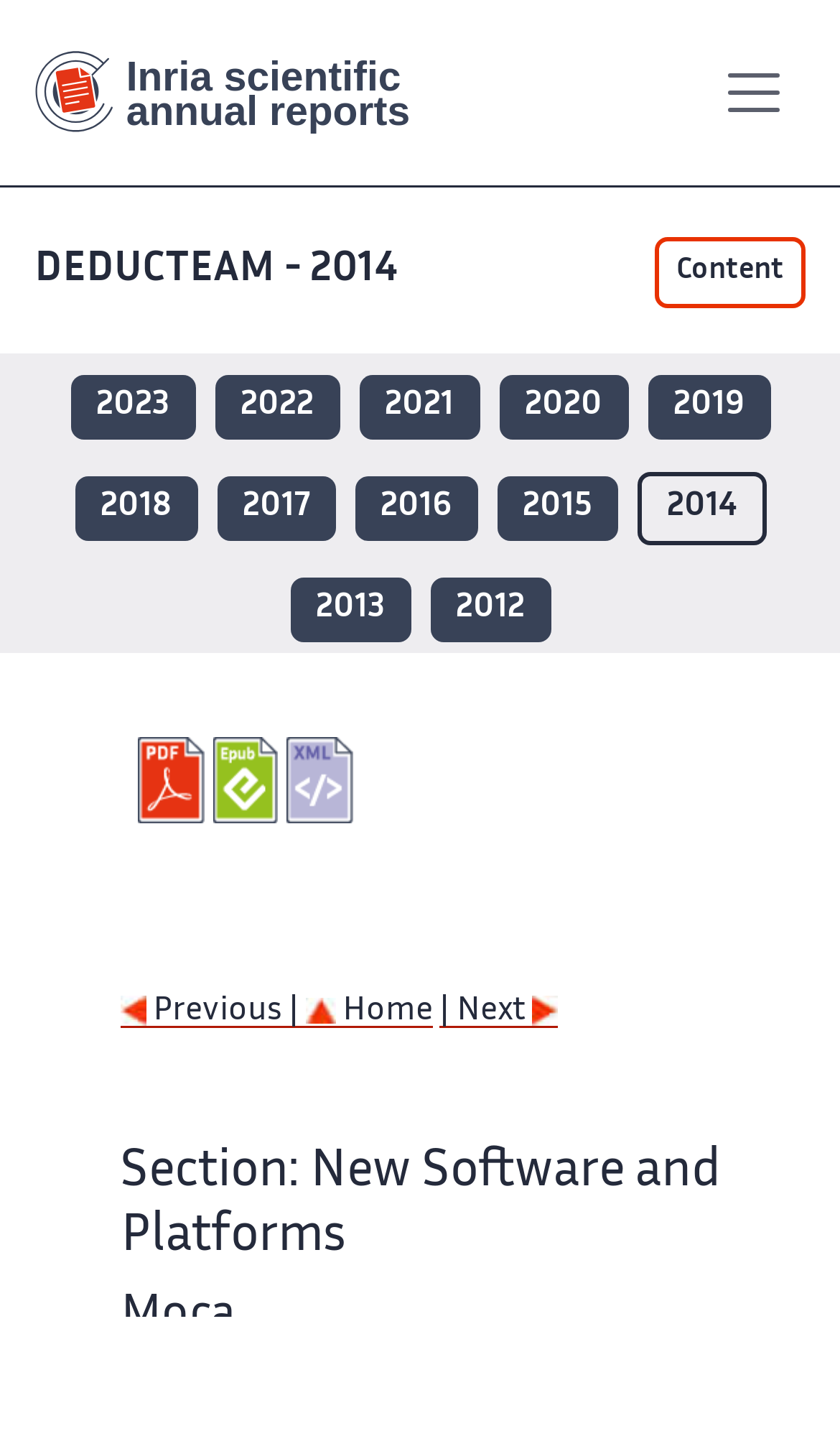Please determine the bounding box coordinates for the UI element described as: "DEDUCTEAM - 2014".

[0.041, 0.175, 0.474, 0.203]